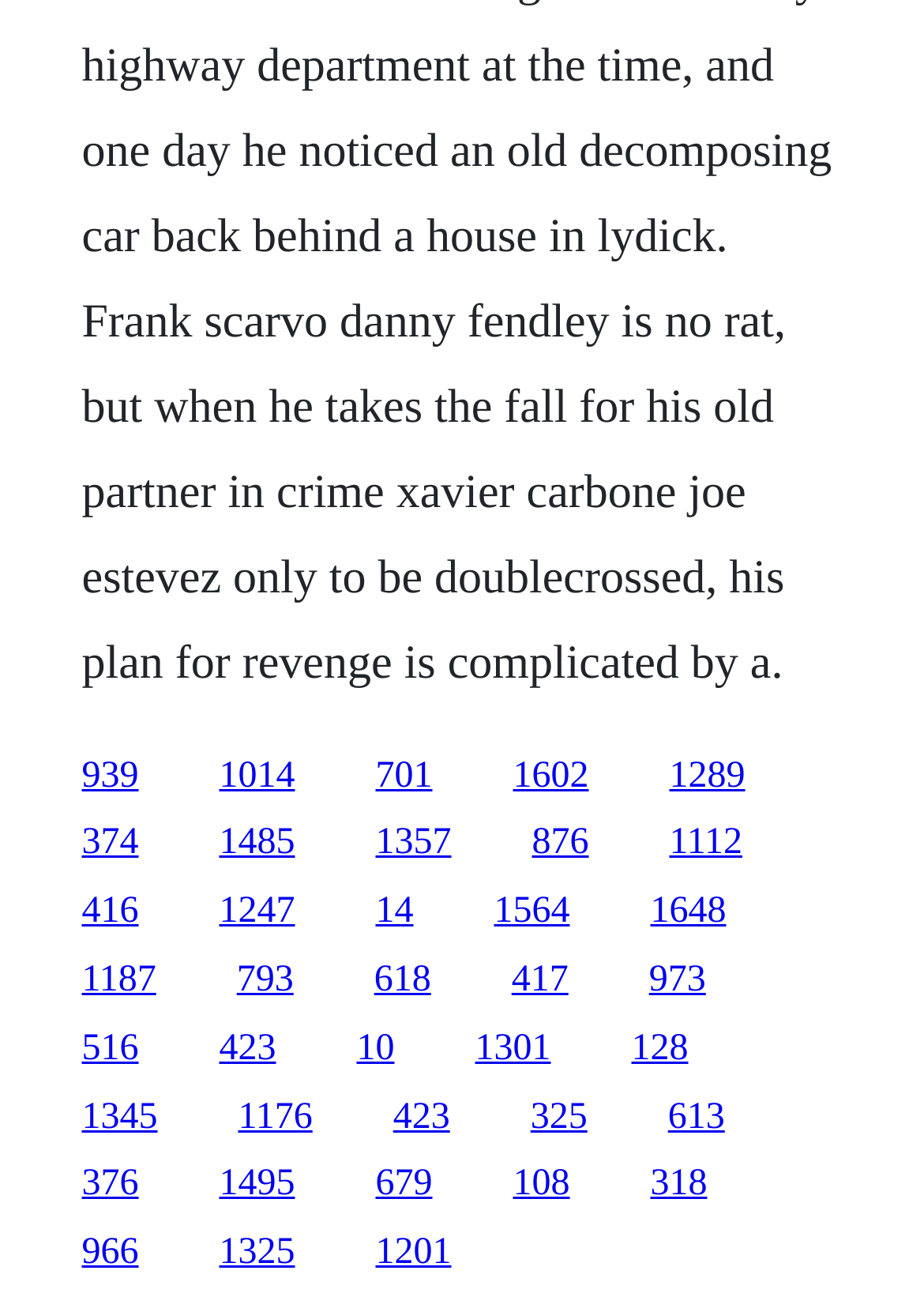Determine the bounding box coordinates of the element that should be clicked to execute the following command: "go to the twentieth link".

[0.702, 0.734, 0.764, 0.764]